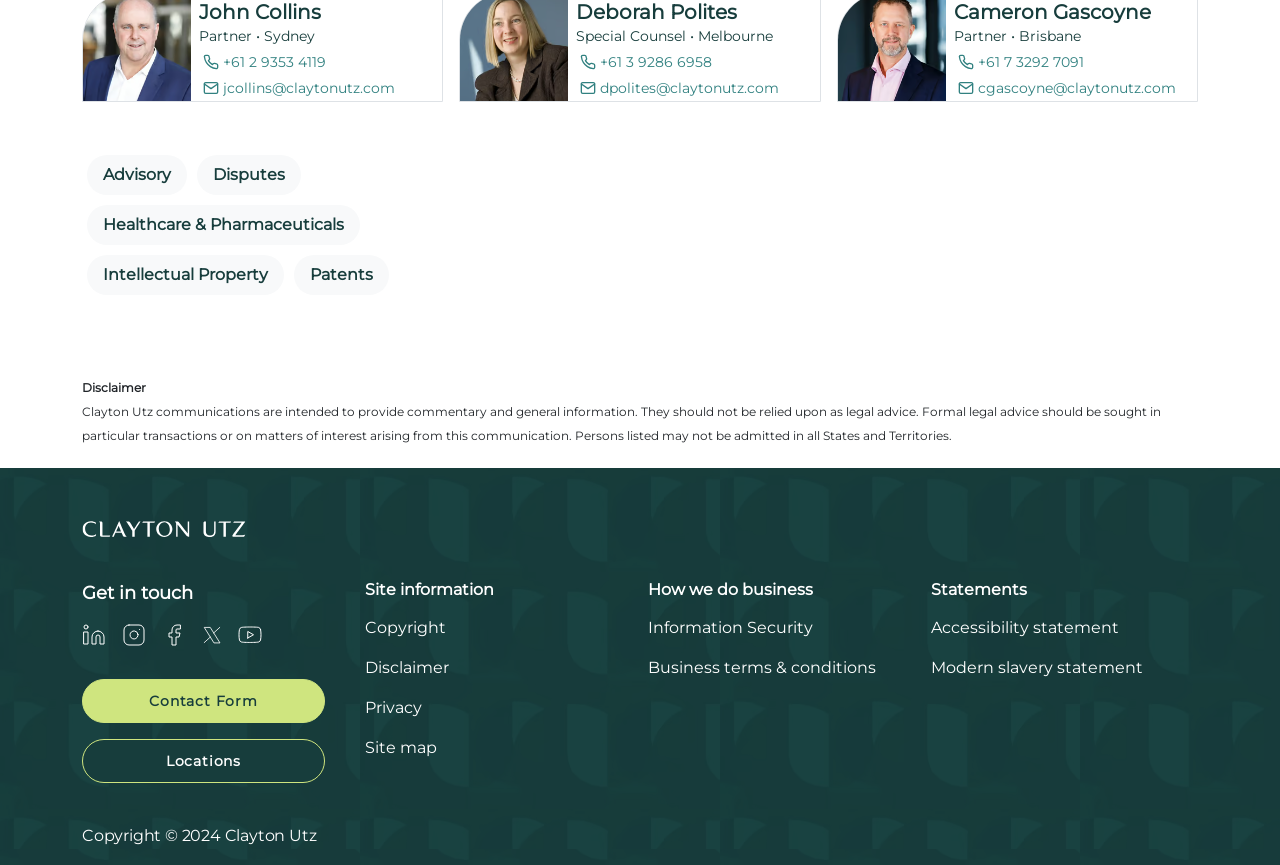Please locate the bounding box coordinates of the element that should be clicked to achieve the given instruction: "Send an email to jcollins@claytonutz.com".

[0.155, 0.087, 0.312, 0.117]